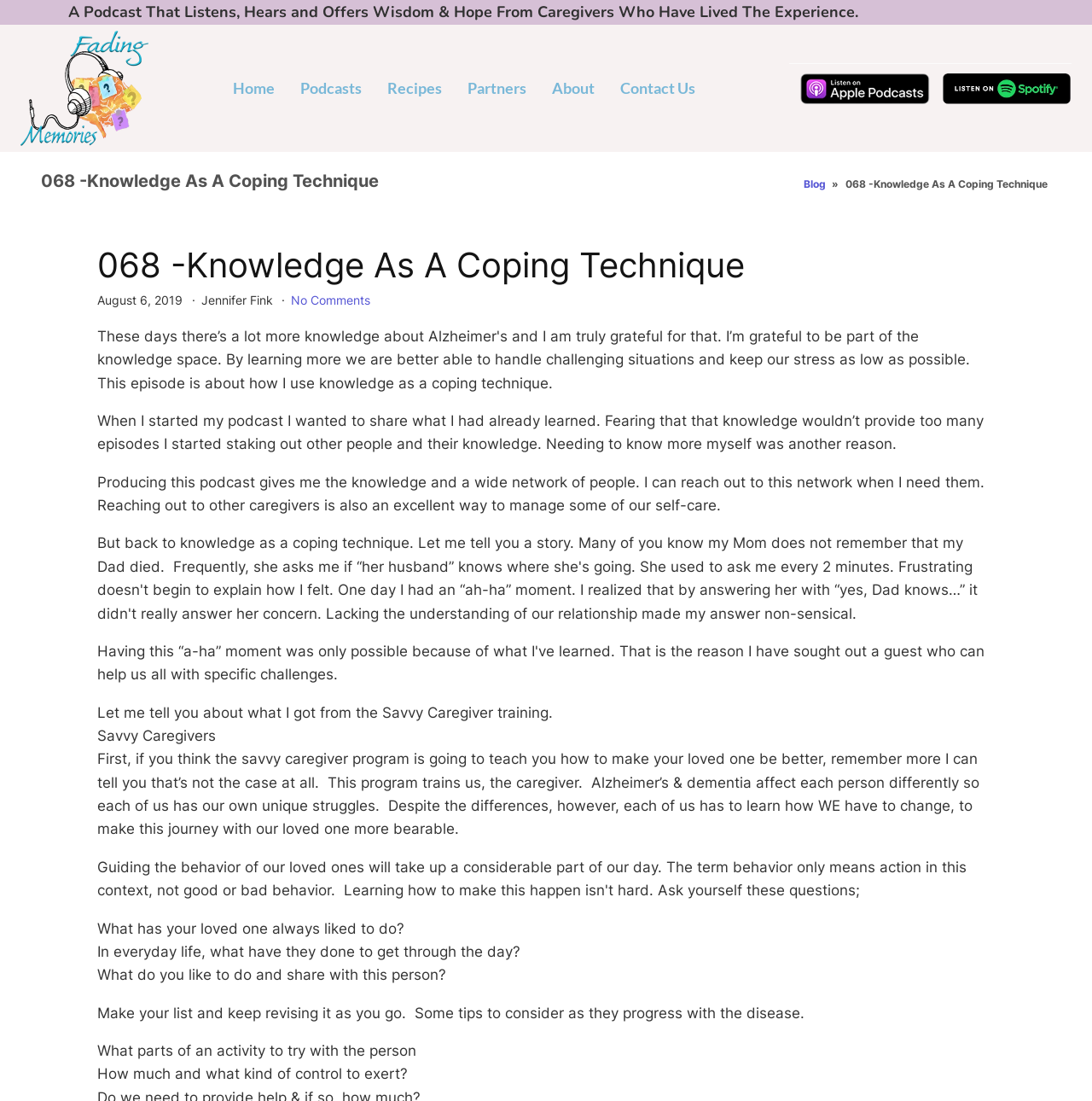What is the topic of the podcast episode?
Please give a detailed and thorough answer to the question, covering all relevant points.

I found the answer by examining the heading element '068 -Knowledge As A Coping Technique' and identifying the topic of the podcast episode as 'Knowledge As A Coping Technique'.